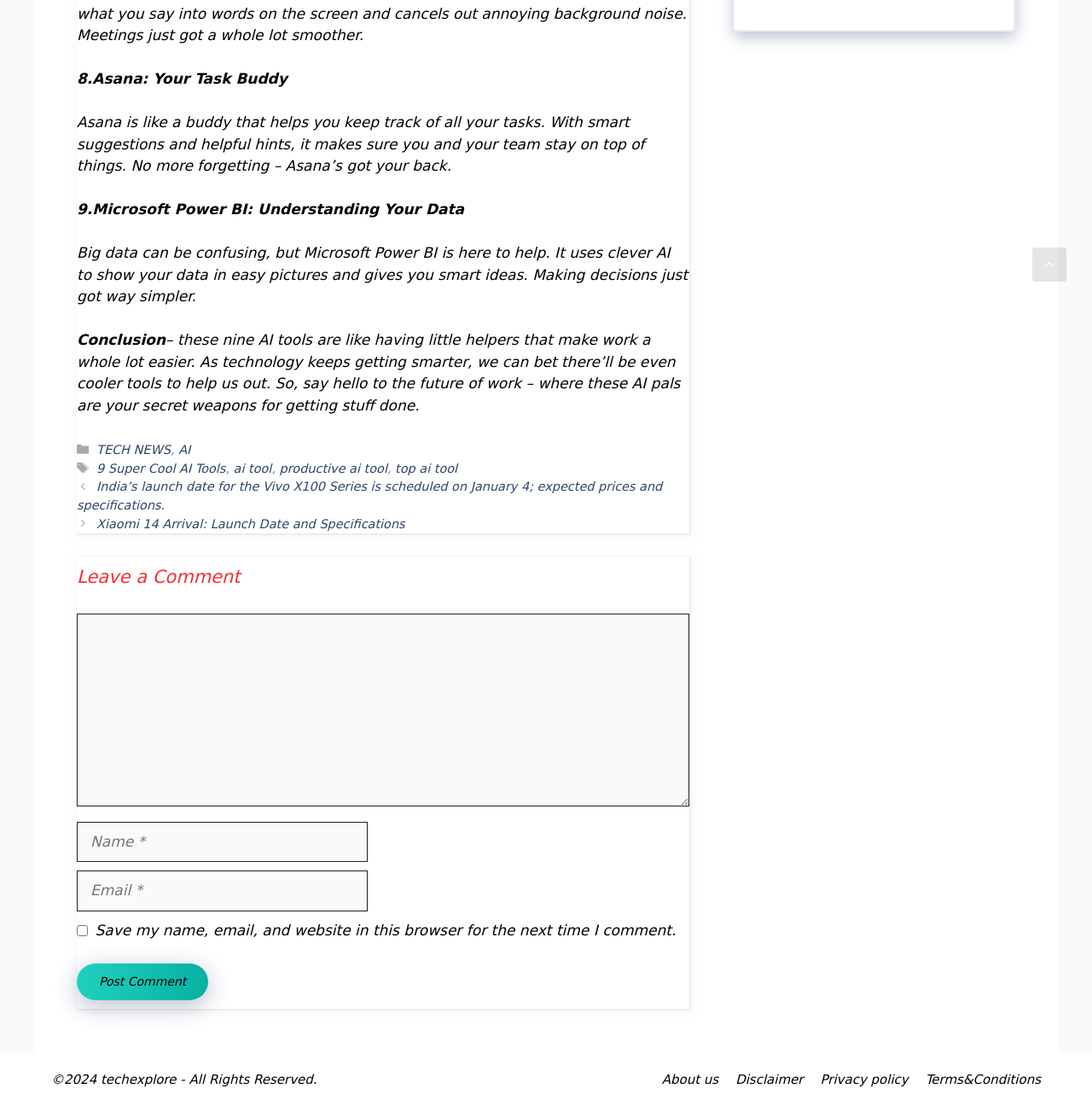What can be found in the footer section?
Could you give a comprehensive explanation in response to this question?

The footer section contains elements such as 'Categories' and 'Tags', which are used to categorize and tag articles, as well as links to related topics like 'TECH NEWS' and 'AI'.